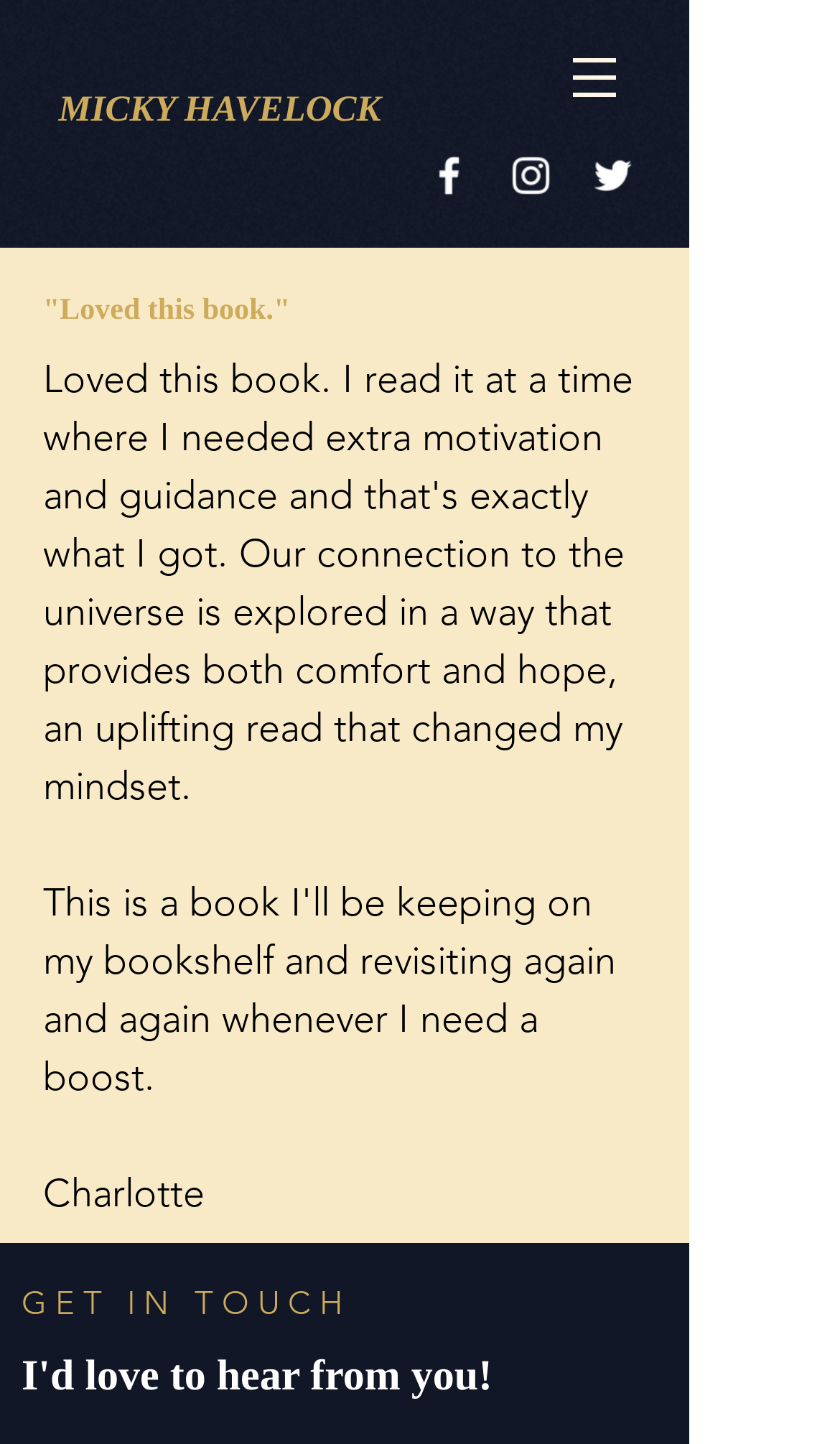Create a detailed summary of the webpage's content and design.

The webpage appears to be a personal blog or author's website, with a focus on a specific book. At the top, there is a navigation menu labeled "Site" with a button that has a popup menu, accompanied by a small image. Below this, the author's name "MICKY HAVELOCK" is prominently displayed as a link.

To the right of the author's name, there is a social bar with three links: an empty link, a link with an empty label, and a "Twitter" link with a corresponding Twitter icon. The social bar is positioned near the top of the page.

The main content of the webpage is divided into sections. At the top, there is a heading that repeats the phrase "Loved this book." Below this, there is a section with the text "Charlotte" in a smaller font. 

Towards the bottom of the page, there are two headings: "GET IN TOUCH" and "I'd love to hear from you!", which suggest that the author is inviting readers to contact them.